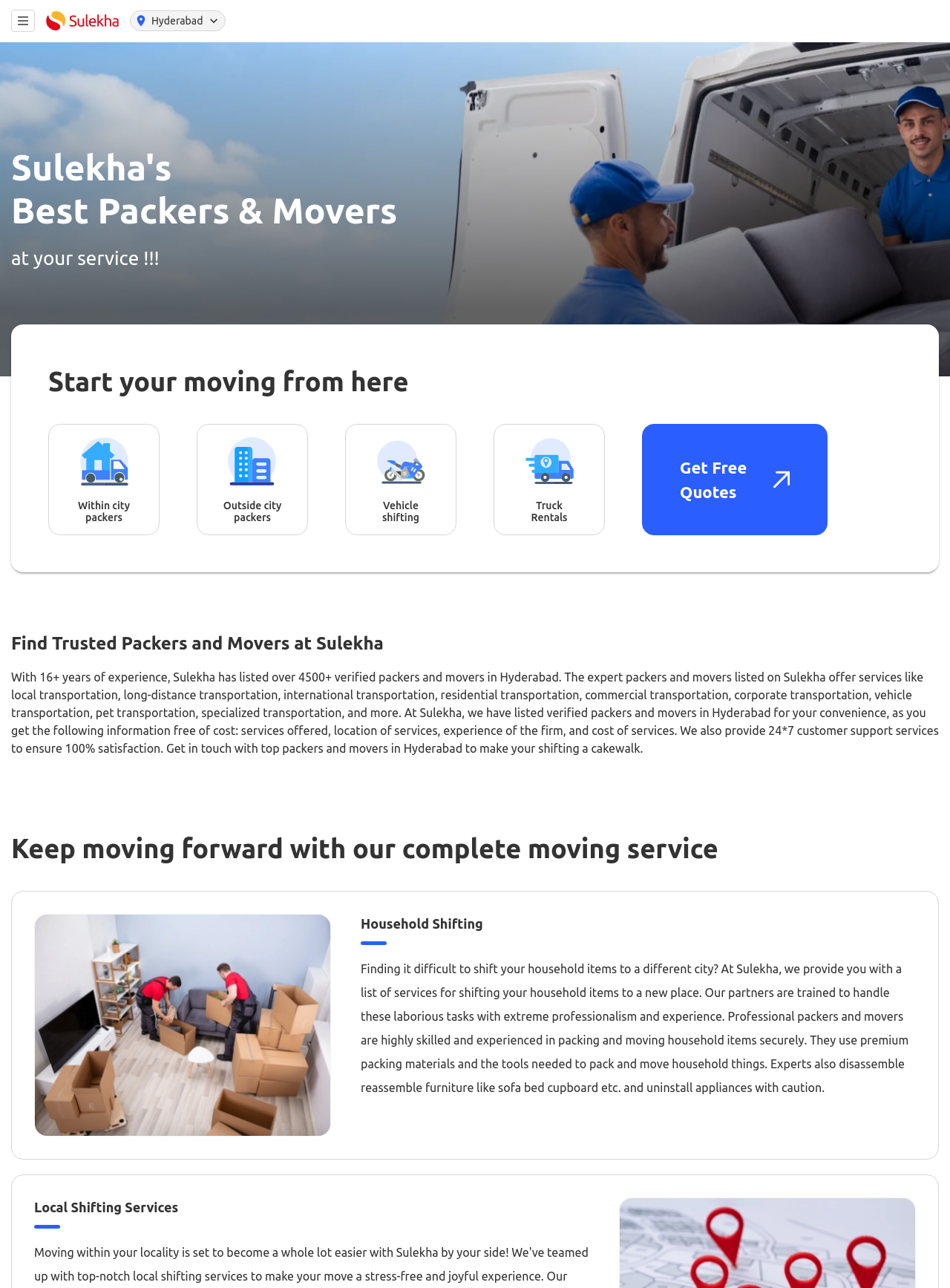What is the name of the company offering packers and movers service?
Using the visual information, answer the question in a single word or phrase.

Sulekha